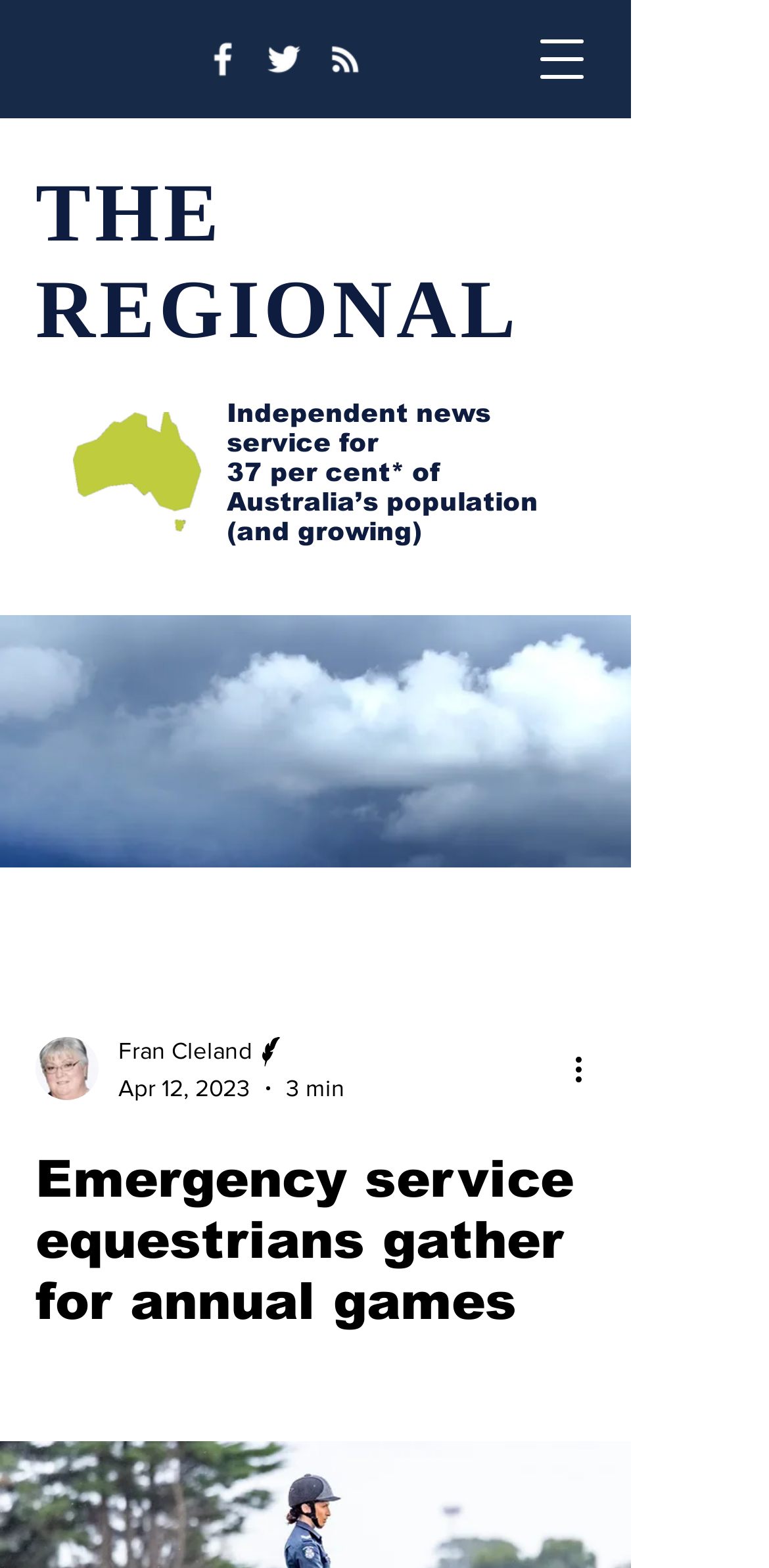Please provide a comprehensive response to the question based on the details in the image: What is the name of the writer?

I found the writer's name by looking at the image caption below the writer's picture, which says 'Fran Cleland'.